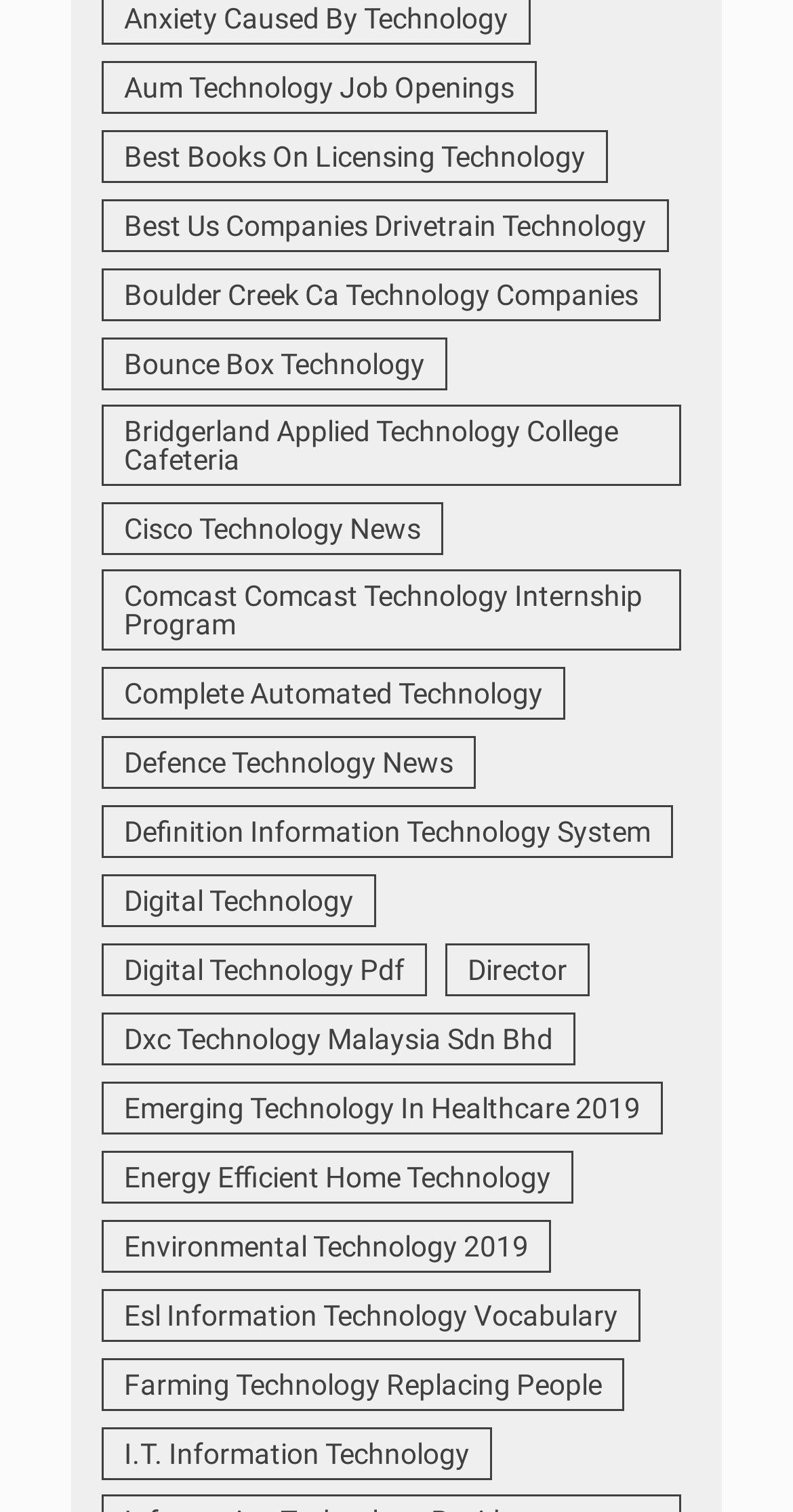Provide a single word or phrase answer to the question: 
How many links are on this webpage?

29